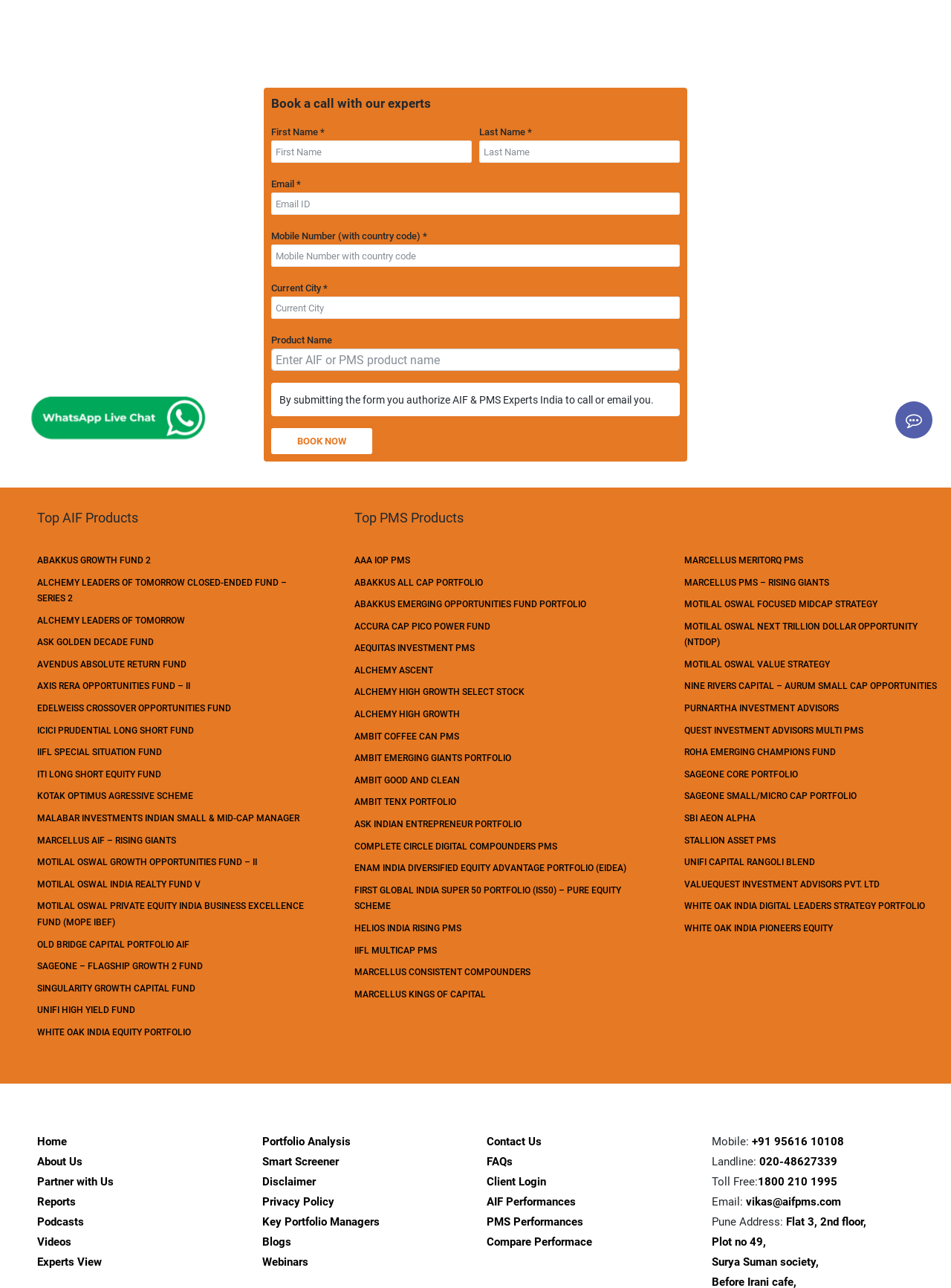Predict the bounding box of the UI element based on the description: "White OAK India Equity Portfolio". The coordinates should be four float numbers between 0 and 1, formatted as [left, top, right, bottom].

[0.039, 0.796, 0.322, 0.808]